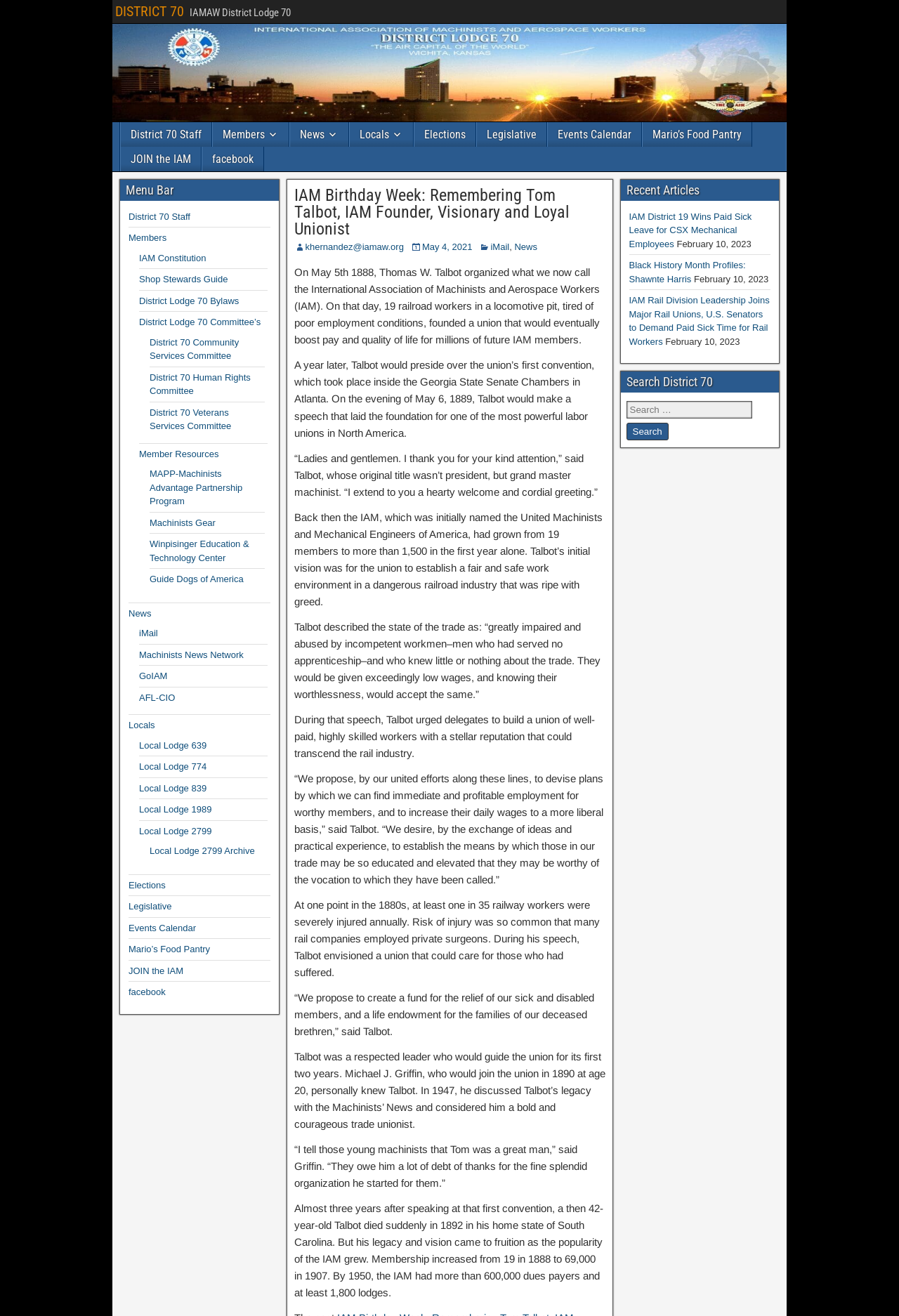Provide the bounding box coordinates of the UI element that matches the description: "Machinists Gear".

[0.166, 0.393, 0.24, 0.401]